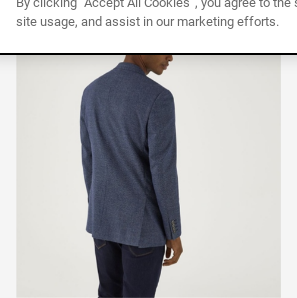Answer the question in one word or a short phrase:
What type of pants is the model wearing?

Dark jeans